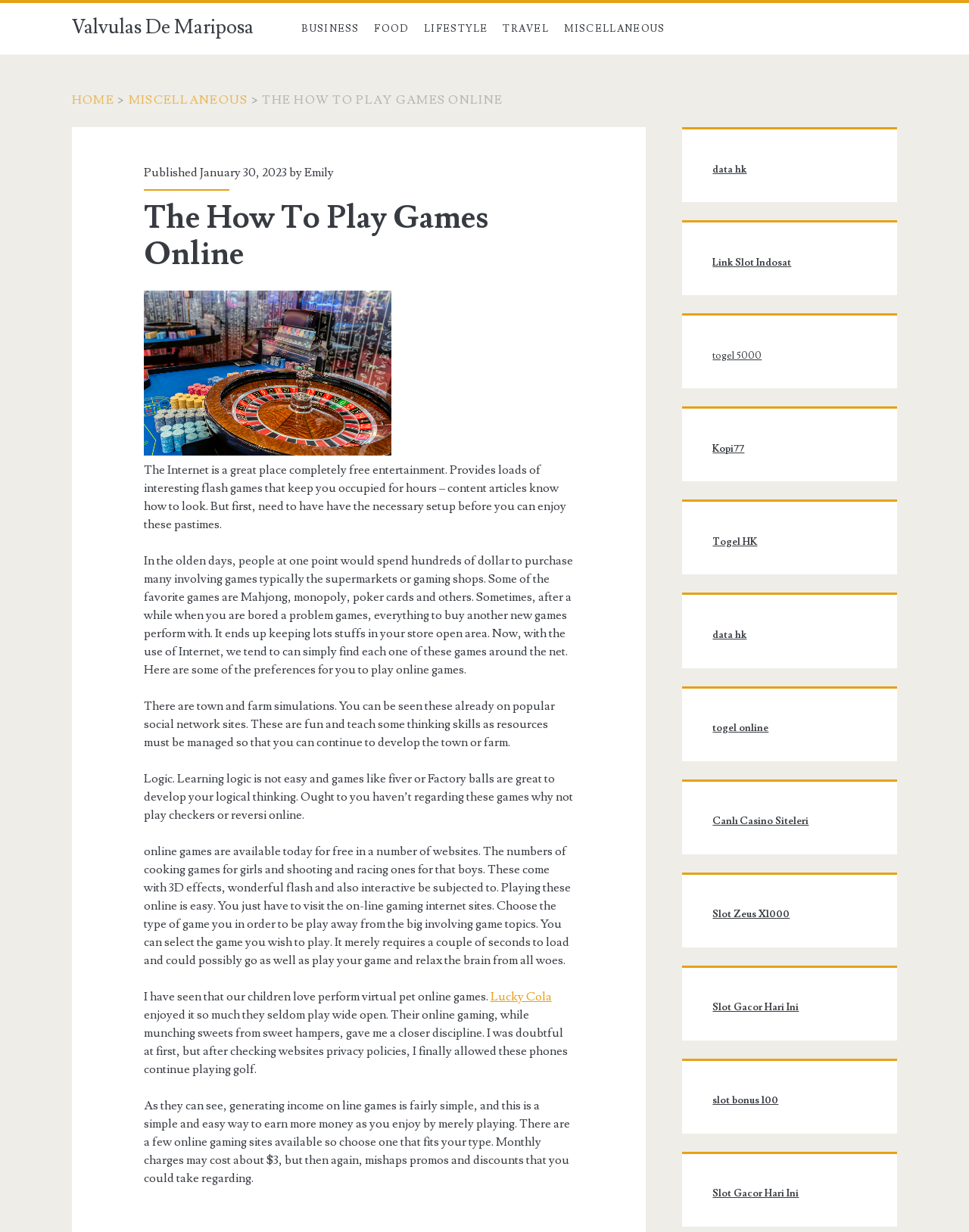Describe all significant elements and features of the webpage.

The webpage is about playing games online, with a focus on the benefits and varieties of online games. At the top, there is a navigation menu with links to different categories, including "HOME", "BUSINESS", "FOOD", "LIFESTYLE", "TRAVEL", and "MISCELLANEOUS". Below the navigation menu, there is a heading that reads "The How To Play Games Online" followed by a subheading that indicates the article was published on January 30, 2023, by Emily.

The main content of the webpage is an article that discusses the advantages of playing games online. The article explains that online games provide free entertainment and can be accessed easily, eliminating the need to purchase physical games. It also highlights the variety of games available online, including town and farm simulations, logic games, and cooking games for girls and shooting and racing games for boys.

The article is divided into several paragraphs, each discussing a different aspect of online gaming. There are also several links to external websites, including online gaming sites and websites related to online casinos and slots.

On the right side of the webpage, there is a sidebar with several links to external websites, including "data hk", "Link Slot Indosat", and "Kopi77". These links appear to be related to online gaming and casinos.

At the bottom of the webpage, there is an image, but its content is not described. Overall, the webpage provides information and resources for people interested in playing games online.